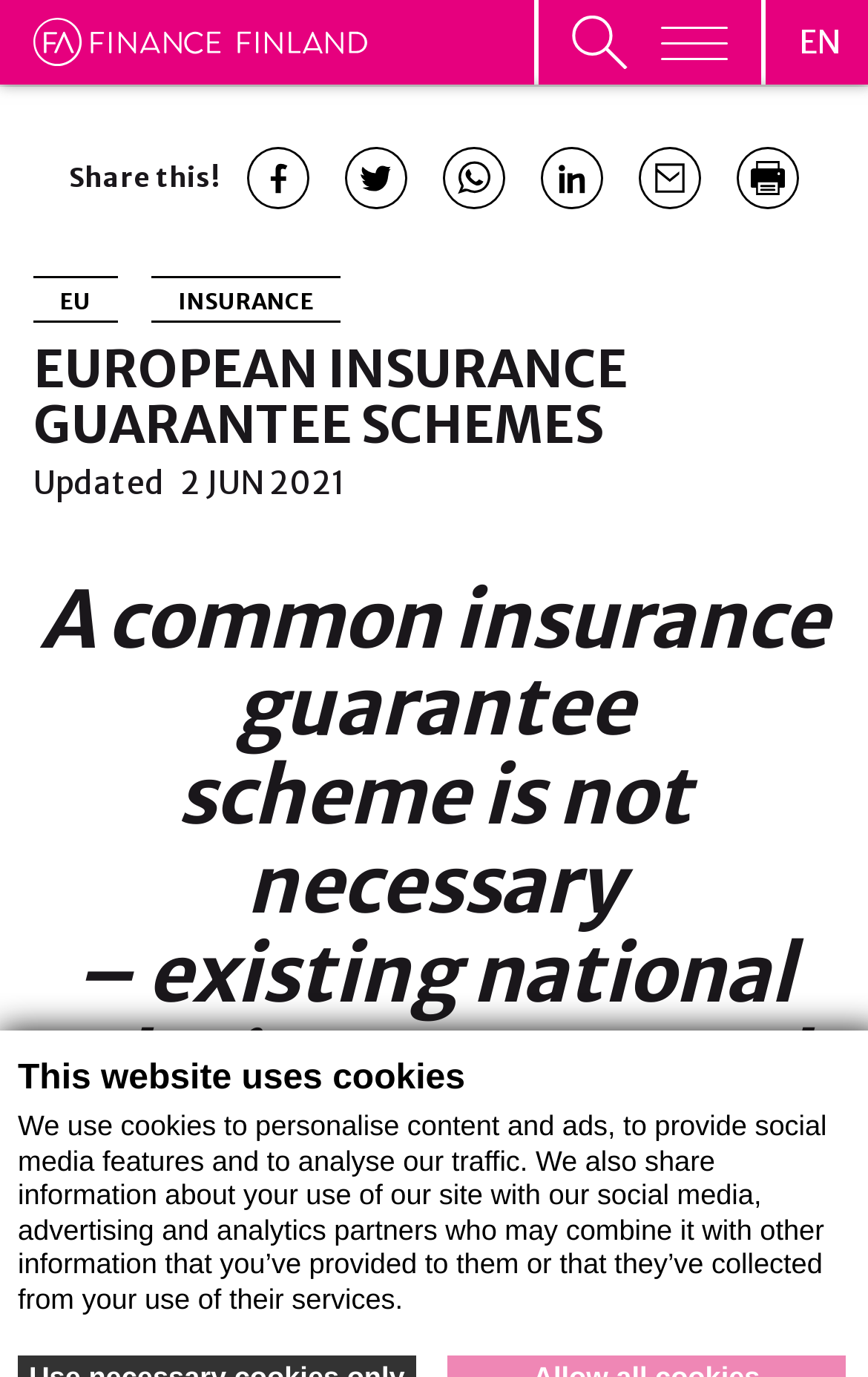Give an extensive and precise description of the webpage.

The webpage is about European insurance guarantee schemes, specifically discussing the idea that a common insurance guarantee scheme is not necessary and existing national solutions are sufficient. 

At the top of the page, there is a heading that informs users that the website uses cookies, followed by a paragraph explaining the purpose of the cookies. 

On the top-left corner, there is a button to open the primary menu, accompanied by an image. On the top-right corner, there is a button to open the language menu, which currently displays "EN" as the selected language, accompanied by an image.

Below the language menu, there are social media sharing links, including Facebook, Twitter, and others, each accompanied by an image. 

The main content of the page is divided into sections, with headings and paragraphs. The first heading is "EUROPEAN INSURANCE GUARANTEE SCHEMES", followed by a subheading that mentions the update date, "2 JUN 2021". The main content discusses the idea that a common insurance guarantee scheme is not necessary, with a heading that summarizes the main point.